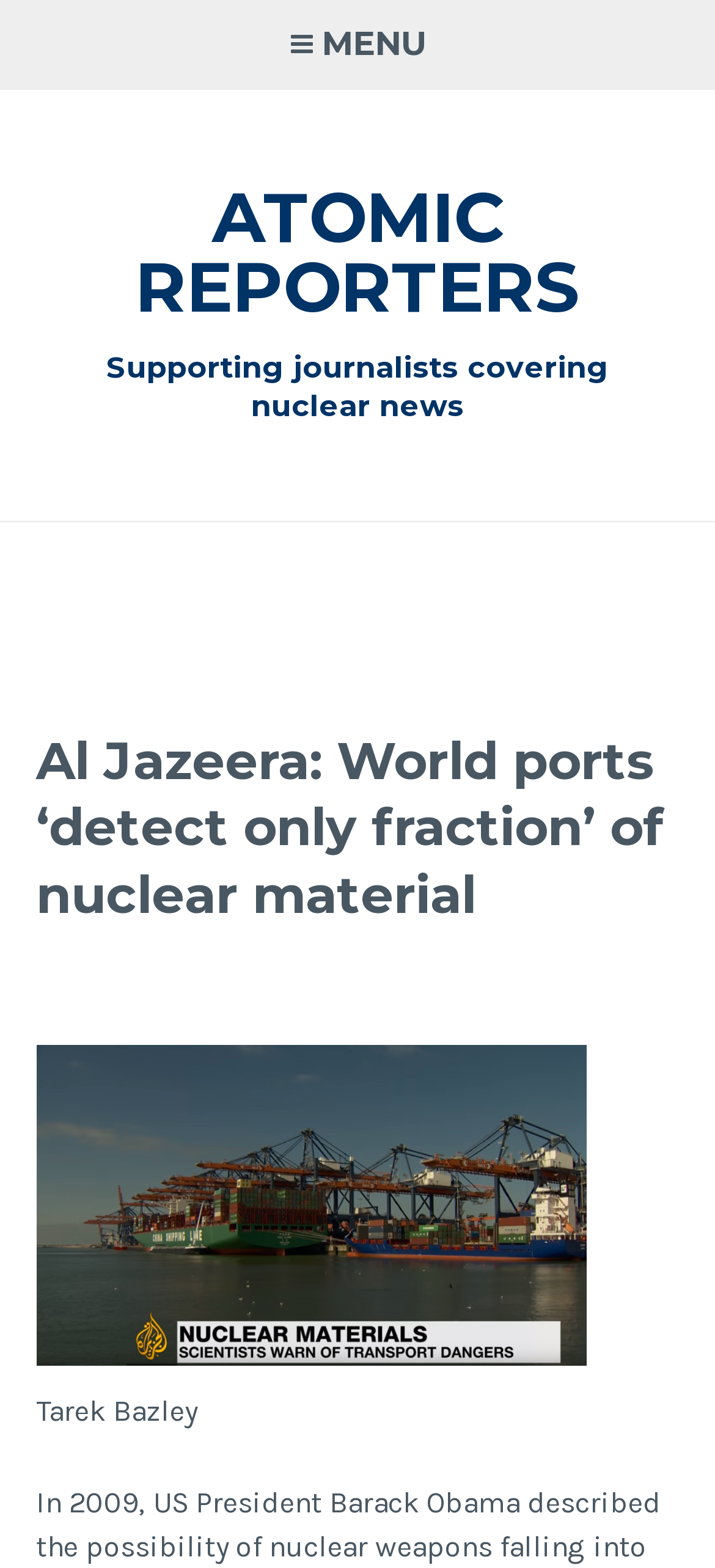Extract the bounding box coordinates for the UI element described by the text: "Menu". The coordinates should be in the form of [left, top, right, bottom] with values between 0 and 1.

[0.0, 0.0, 1.0, 0.056]